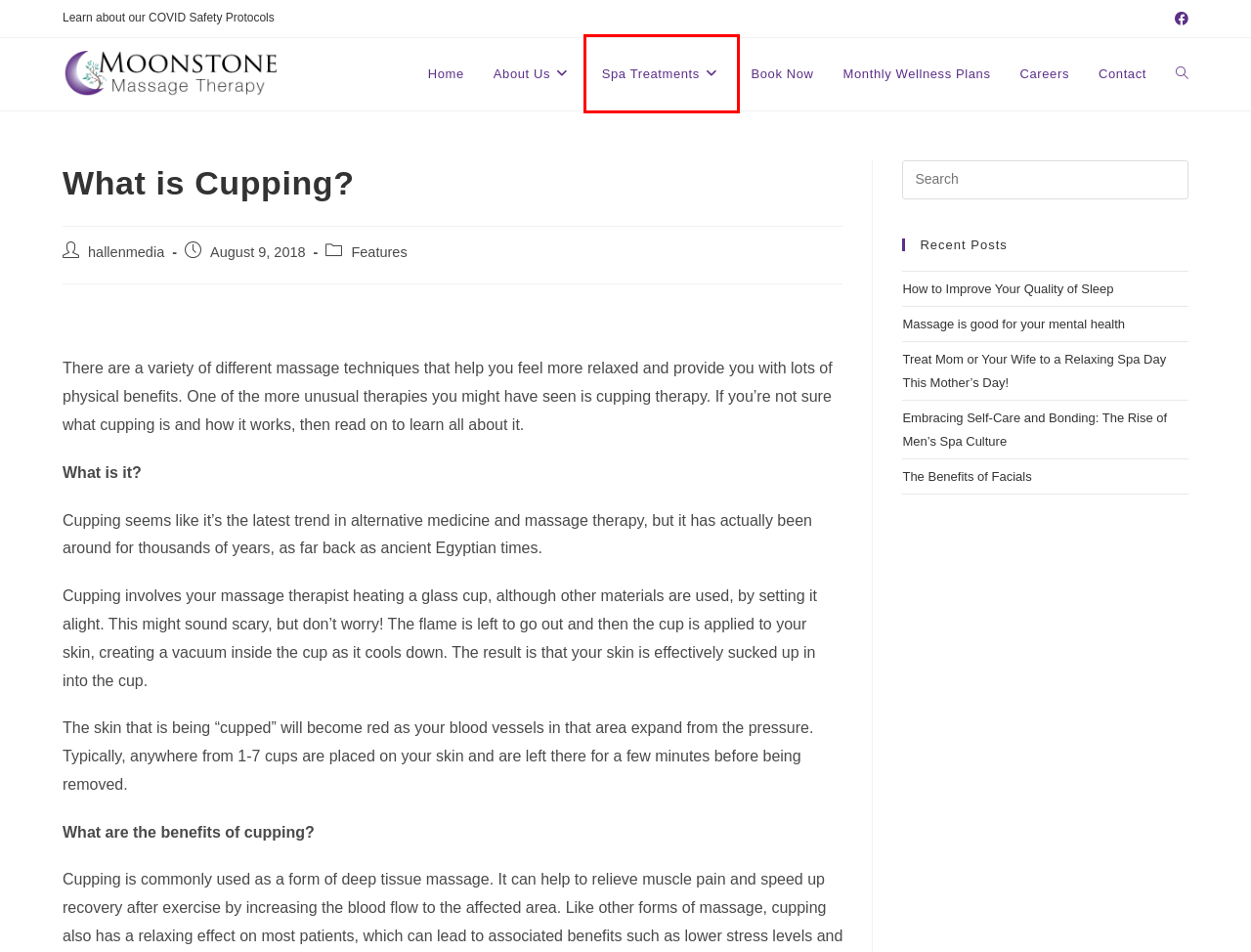Review the screenshot of a webpage which includes a red bounding box around an element. Select the description that best fits the new webpage once the element in the bounding box is clicked. Here are the candidates:
A. Covid Safety Protocols | Moonstone Massage
B. Massage is good for your mental health | Moonstone Massage
C. Spa Treatments | Moonstone Massage
D. Monthly Wellness Plans | Moonstone Massage
E. Contact | Moonstone Massage
F. Features | Moonstone Massage
G. How to Improve Your Quality of Sleep | Moonstone Massage
H. Treat Mom or Your Wife to a Relaxing Spa Day This Mother's Day! | Moonstone Massage

C